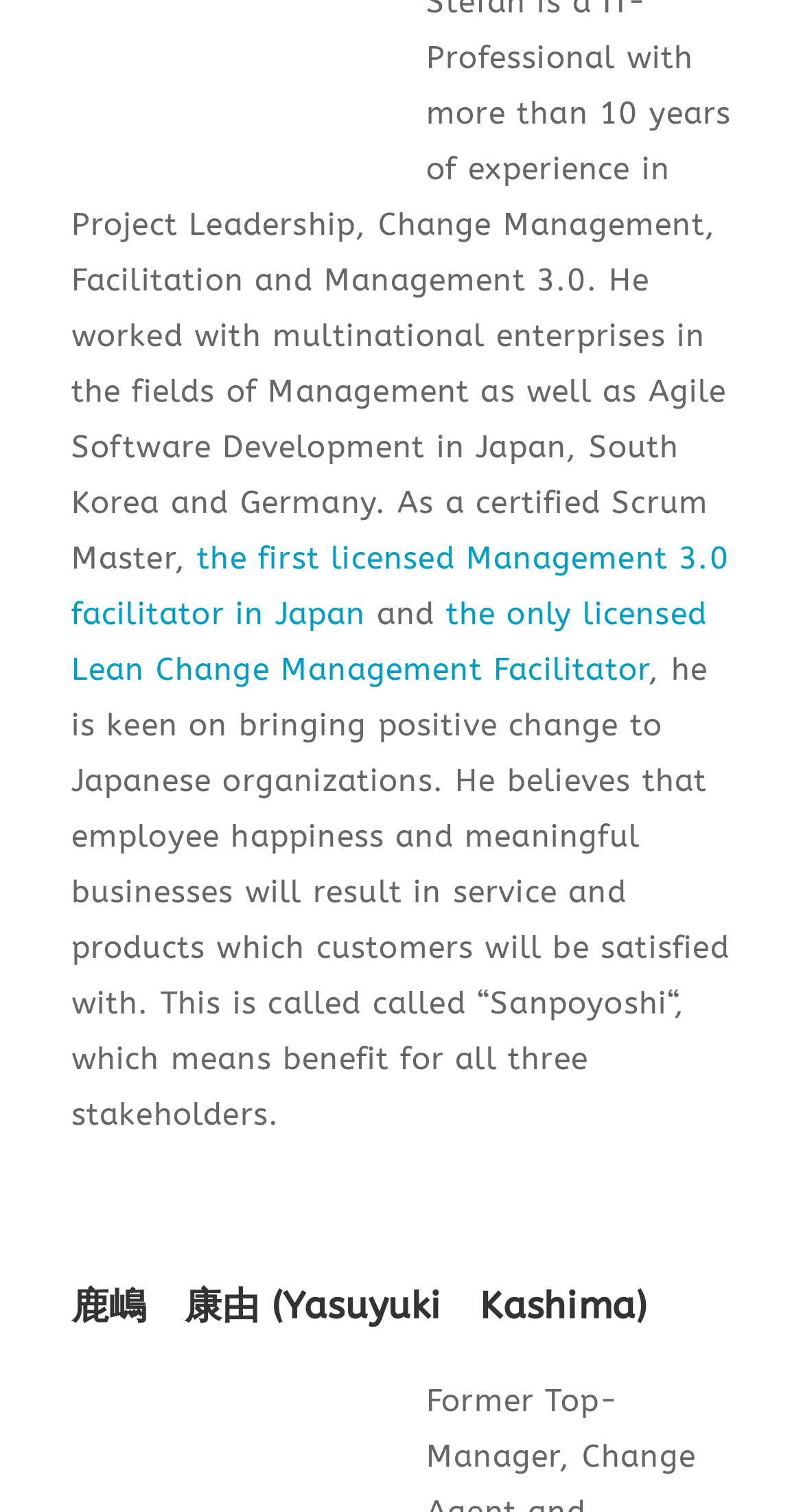Find the bounding box coordinates for the element described here: "title="Stefan's Twitter Account"".

[0.088, 0.788, 0.13, 0.813]